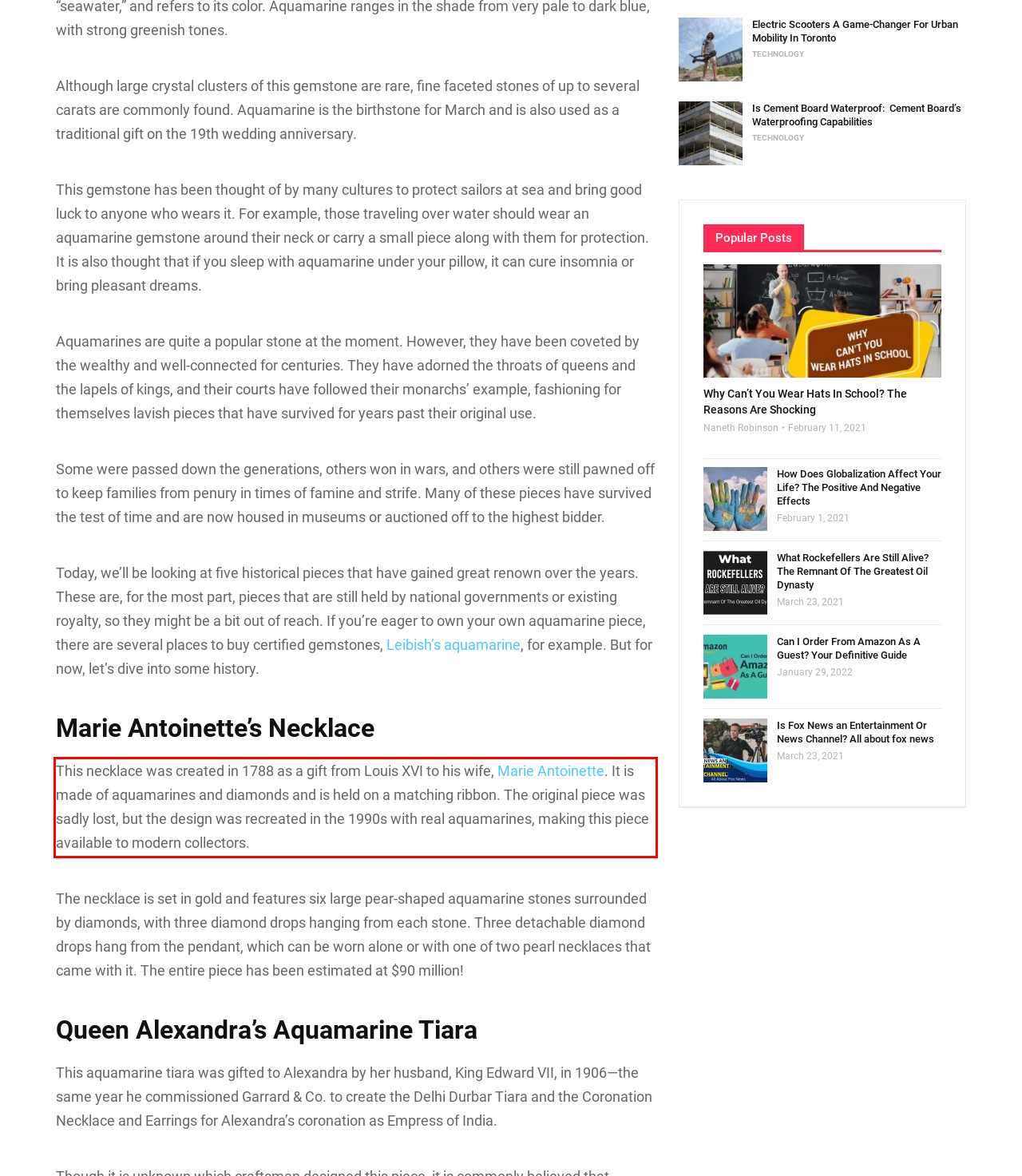Using the provided webpage screenshot, identify and read the text within the red rectangle bounding box.

This necklace was created in 1788 as a gift from Louis XVI to his wife, Marie Antoinette. It is made of aquamarines and diamonds and is held on a matching ribbon. The original piece was sadly lost, but the design was recreated in the 1990s with real aquamarines, making this piece available to modern collectors.